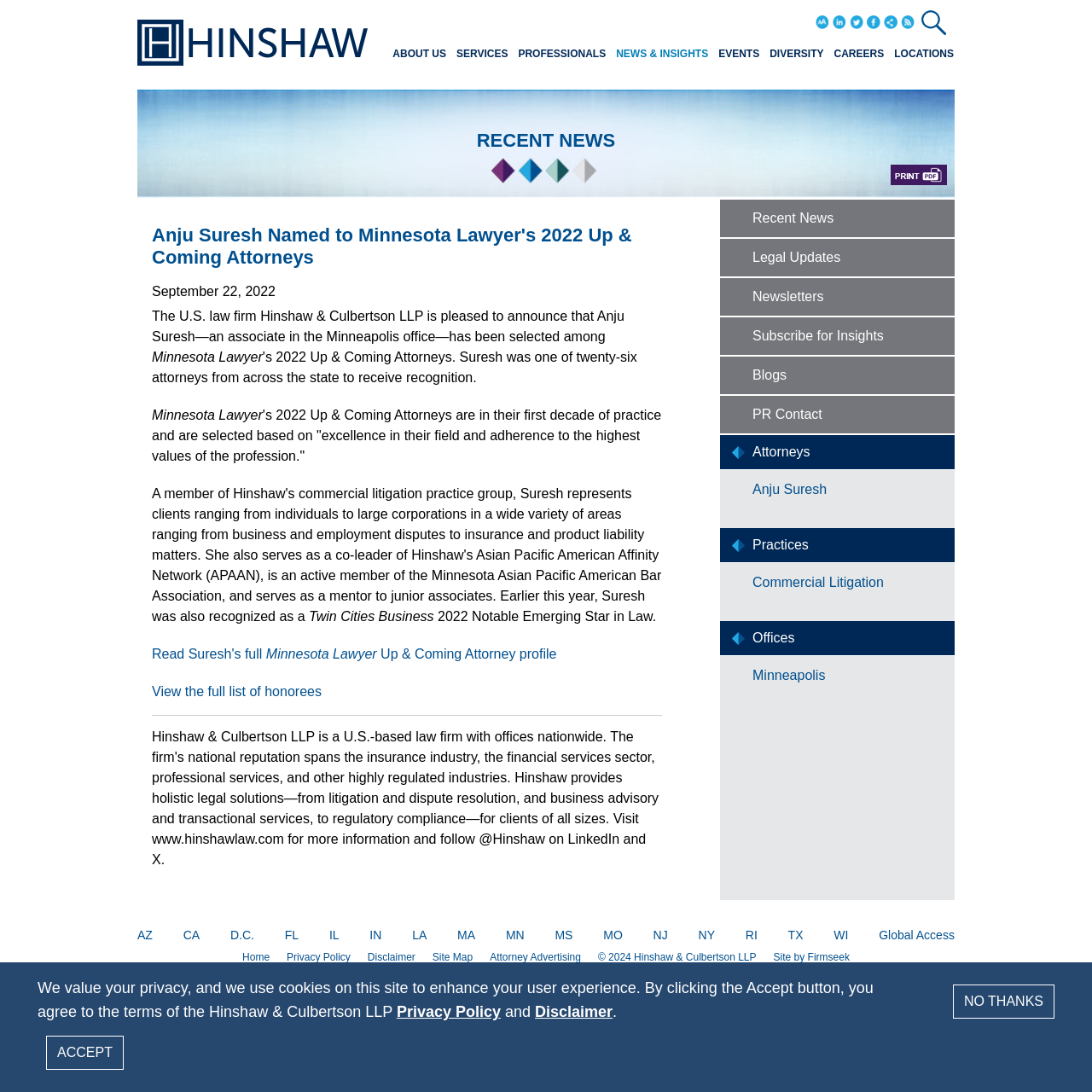What is the name of the law firm?
Please give a detailed and elaborate answer to the question.

I found the answer by looking at the link with the text 'Hinshaw & Culbertson LLP' at the top of the webpage, which is likely the name of the law firm.